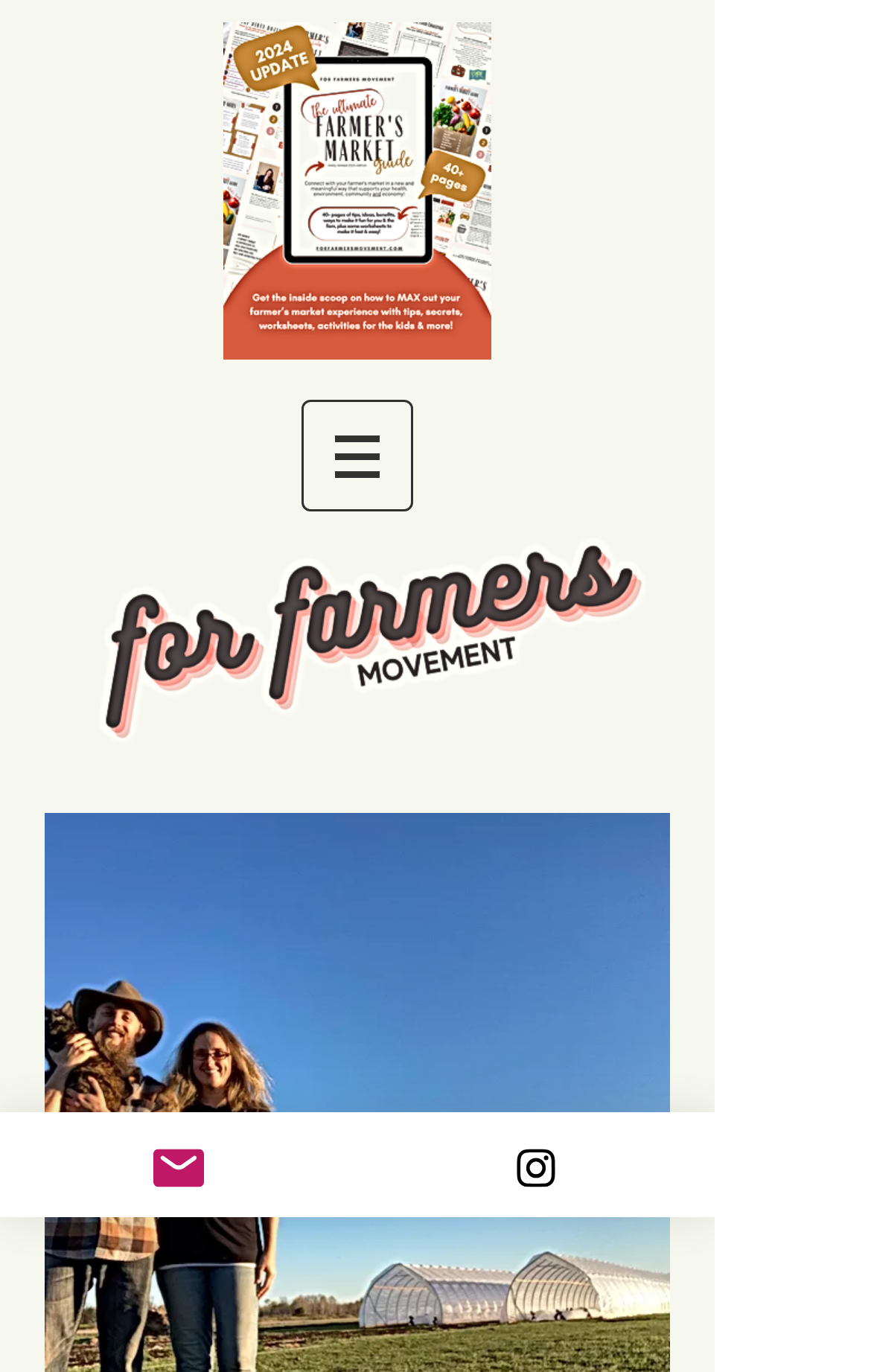What is the purpose of the button with a popup menu?
Look at the screenshot and give a one-word or phrase answer.

Site navigation